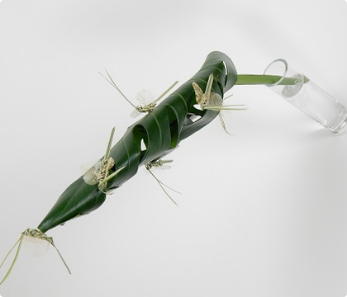What is the purpose of the broader collection of floral art designs?
Based on the visual information, provide a detailed and comprehensive answer.

The broader collection of floral art designs, which includes the 'collywobbles!' piece, aims to illustrate innovative techniques in using natural materials to create striking visual displays, showcasing the creativity and artistry of the designer.